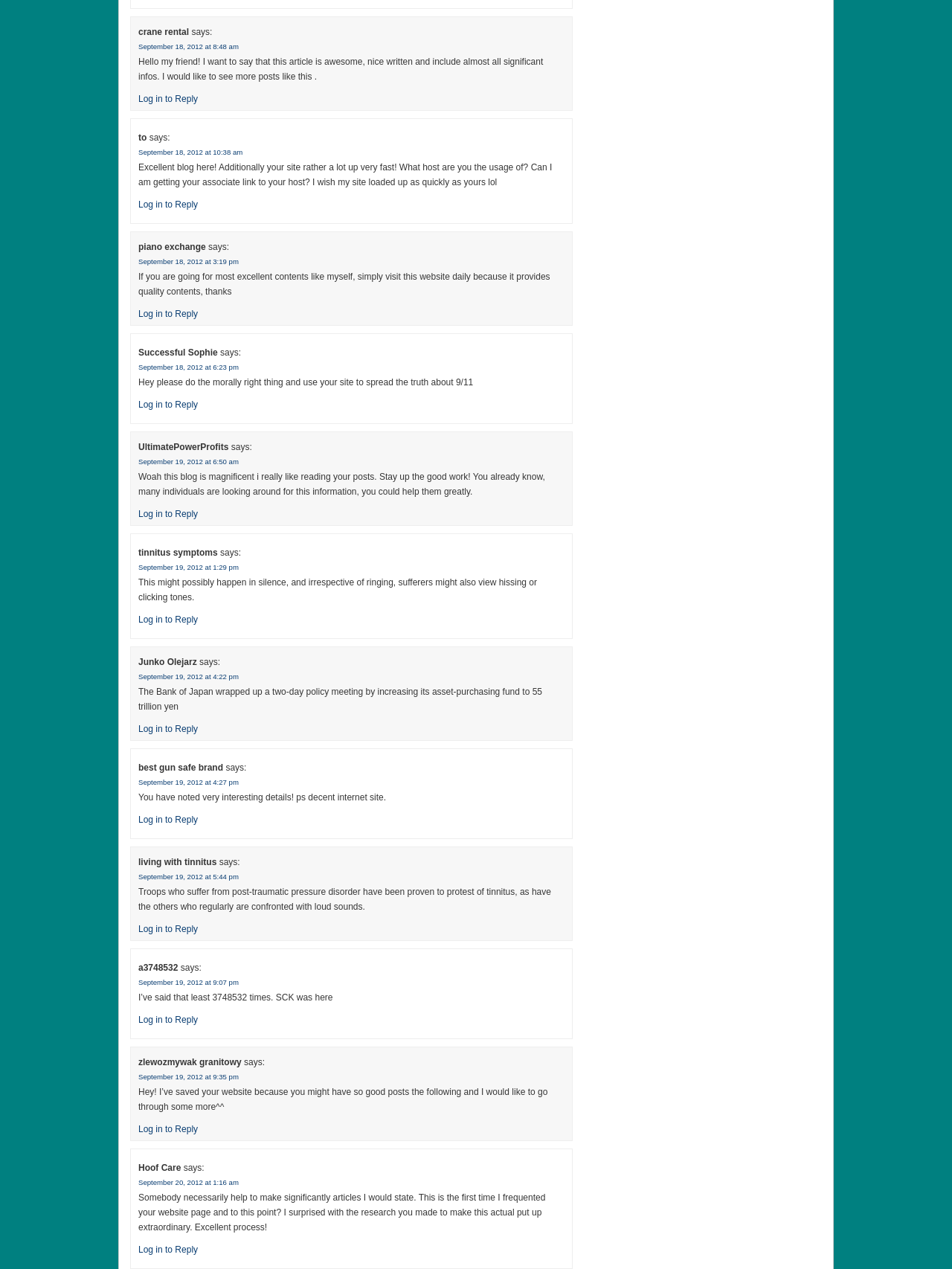What is the date of the last comment?
Look at the image and respond with a one-word or short-phrase answer.

September 20, 2012 at 1:16 am